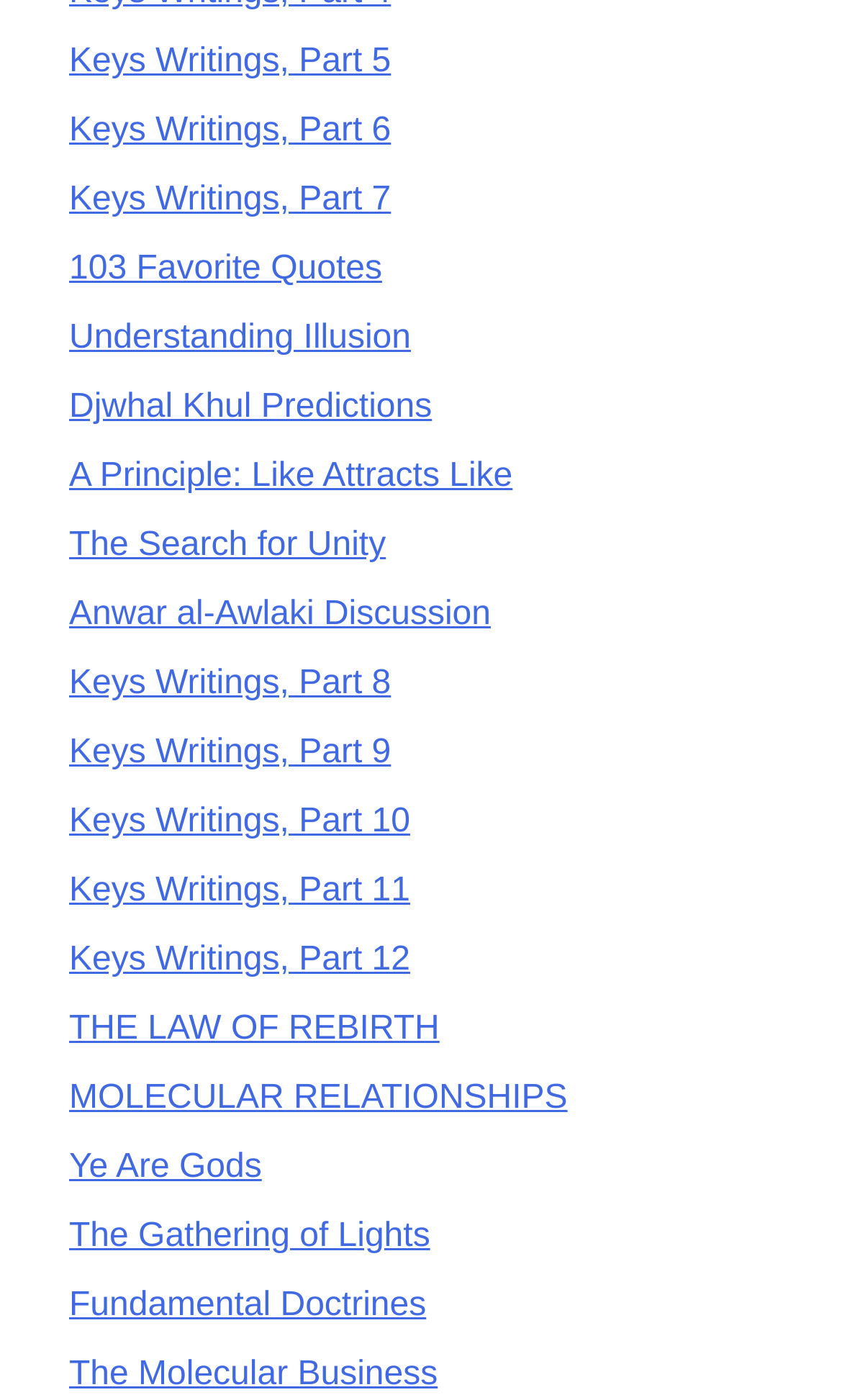Pinpoint the bounding box coordinates of the area that must be clicked to complete this instruction: "learn about THE LAW OF REBIRTH".

[0.082, 0.723, 0.522, 0.749]